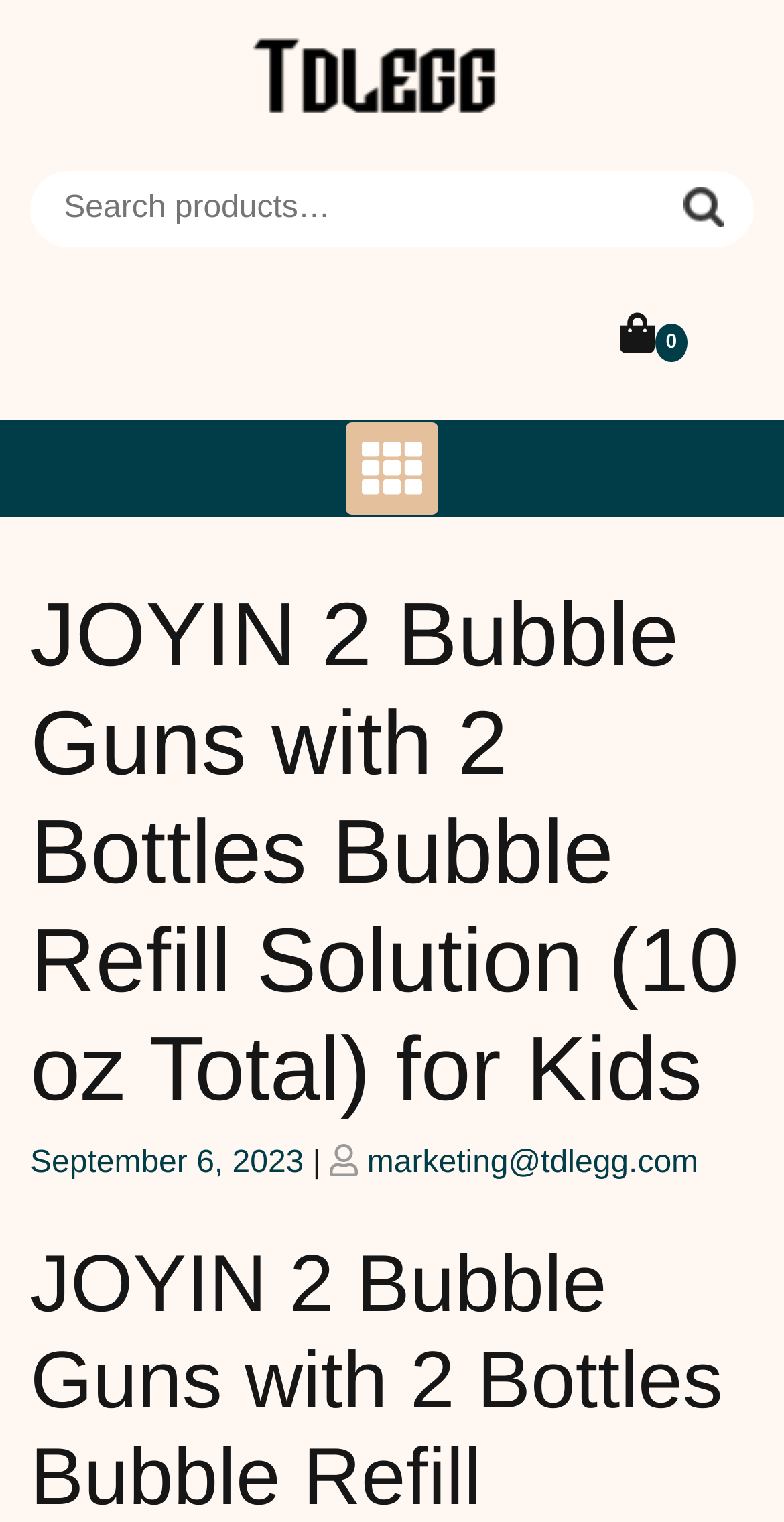Deliver a detailed narrative of the webpage's visual and textual elements.

The webpage is about the JOYIN 2 Bubble Guns, a summer toy perfect for outdoor activities and a great birthday gift. At the top left, there is a link and an image, both labeled as "tdlegg". Below them, a search bar is located, consisting of a "Search for:" label, a search box, and a "Search" button. 

On the right side, there is a link with a shopping cart icon and a button with a heart icon. 

The main content of the webpage is a header section that takes up most of the page. It has a heading that reads "JOYIN 2 Bubble Guns with 2 Bottles Bubble Refill Solution (10 oz Total) for Kids". Below the heading, there are two sections of text, one on the left and one on the right, both indicating the posting date and time, with a vertical line separating them. The left section has a "Posted on" label and a link to the date "September 6, 2023", while the right section has another "Posted on" label and an email address "marketing@tdlegg.com".